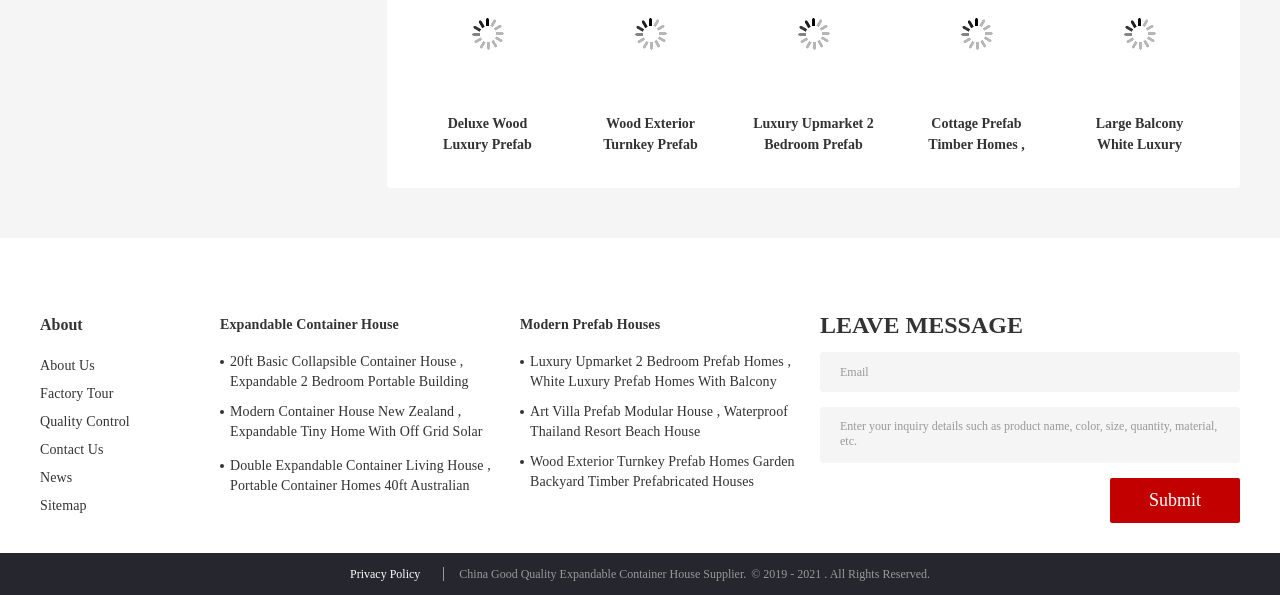Please use the details from the image to answer the following question comprehensively:
How many links are there in the About section?

In the About section, there are 5 links, including About Us, Factory Tour, Quality Control, Contact Us, and News.